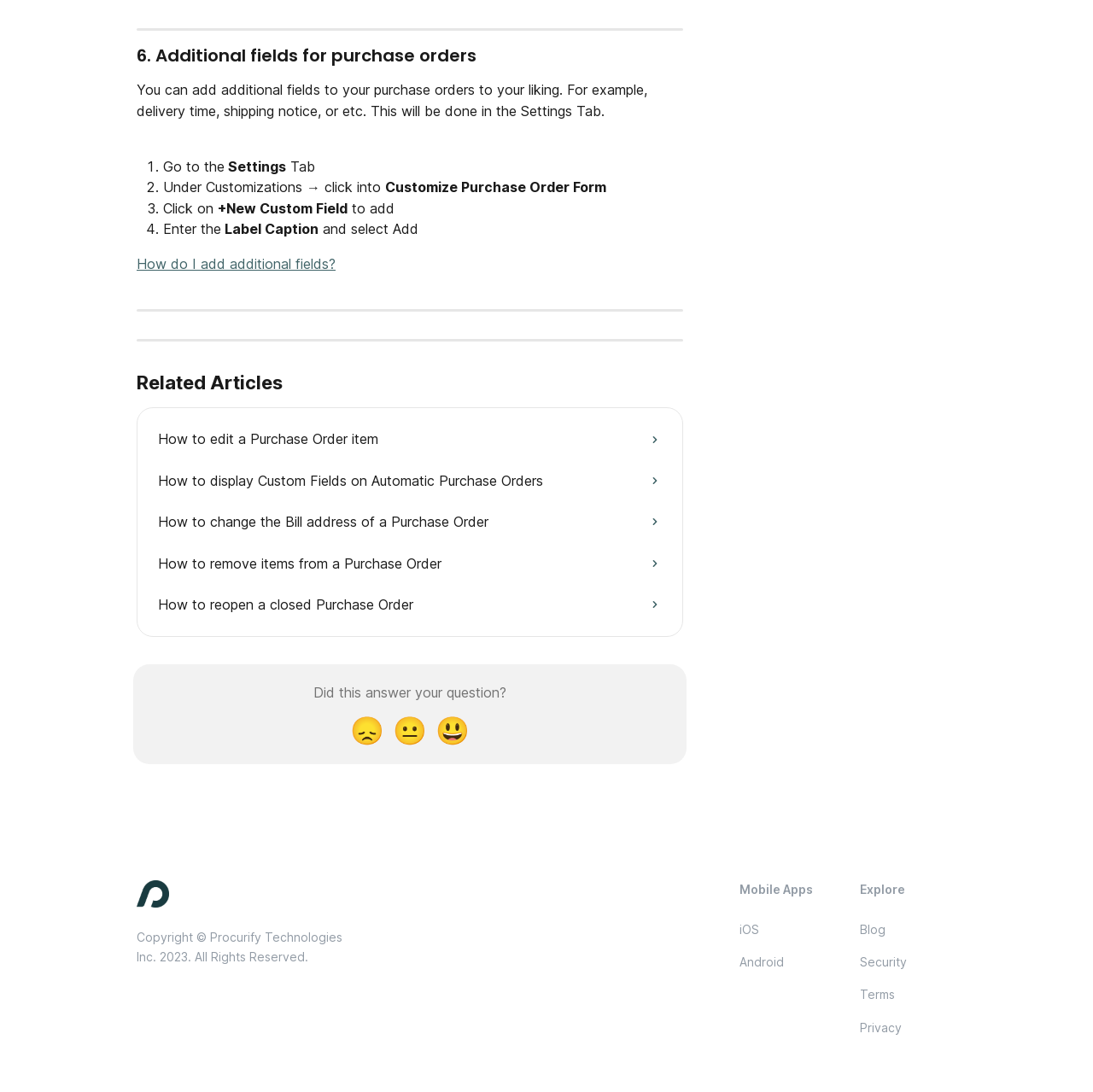Locate the UI element described as follows: "😃". Return the bounding box coordinates as four float numbers between 0 and 1 in the order [left, top, right, bottom].

[0.395, 0.648, 0.434, 0.691]